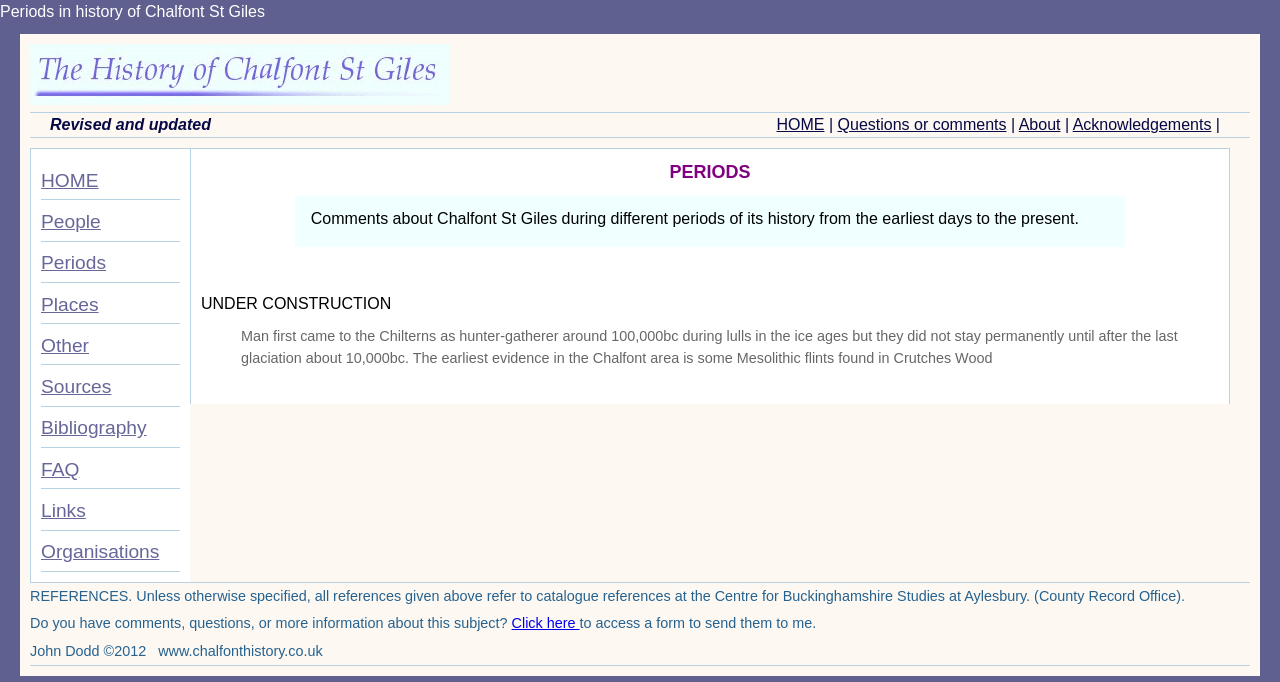Determine the bounding box coordinates for the area you should click to complete the following instruction: "View Periods".

[0.032, 0.37, 0.083, 0.401]